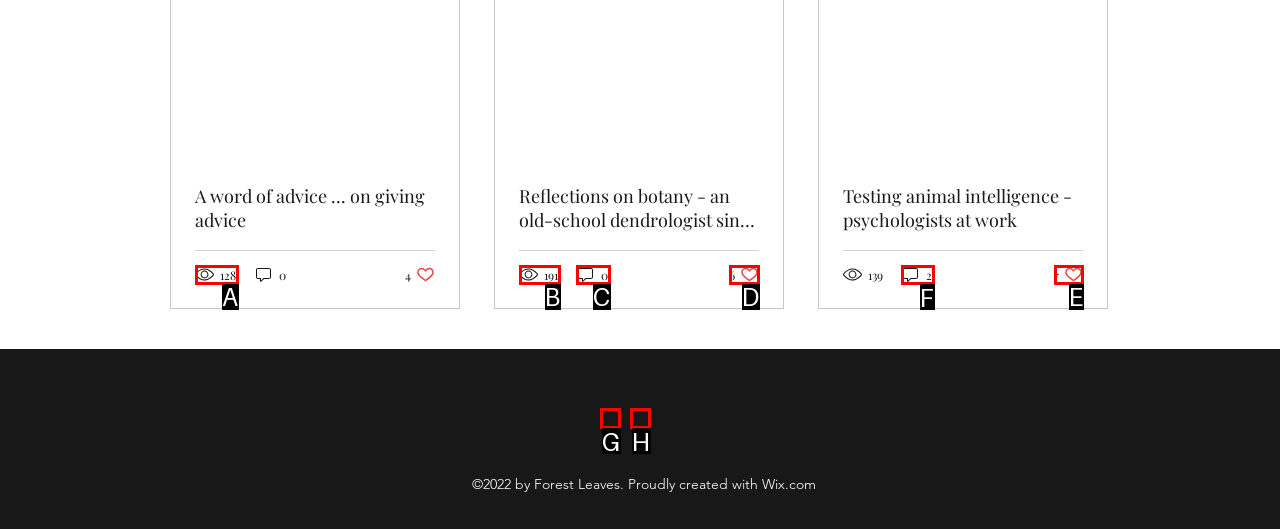Determine which HTML element should be clicked for this task: View the comments of the post 'Testing animal intelligence - psychologists at work'
Provide the option's letter from the available choices.

F